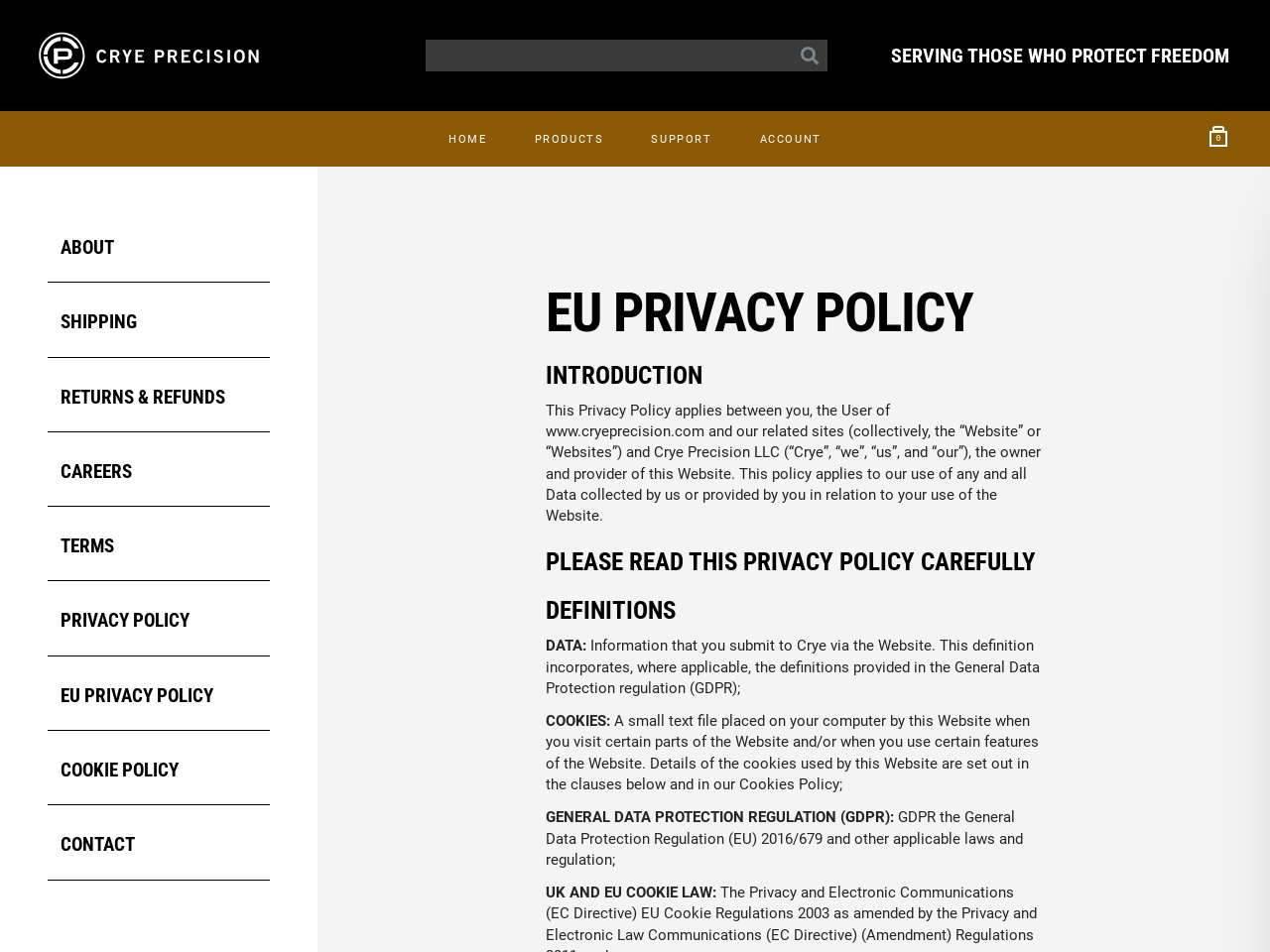Identify the bounding box coordinates for the region of the element that should be clicked to carry out the instruction: "Read more about the writer". The bounding box coordinates should be four float numbers between 0 and 1, i.e., [left, top, right, bottom].

None